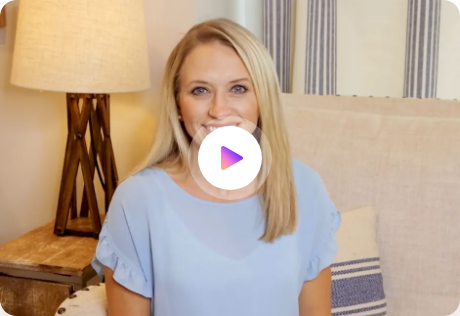What is the color of the sofa?
Provide a short answer using one word or a brief phrase based on the image.

beige